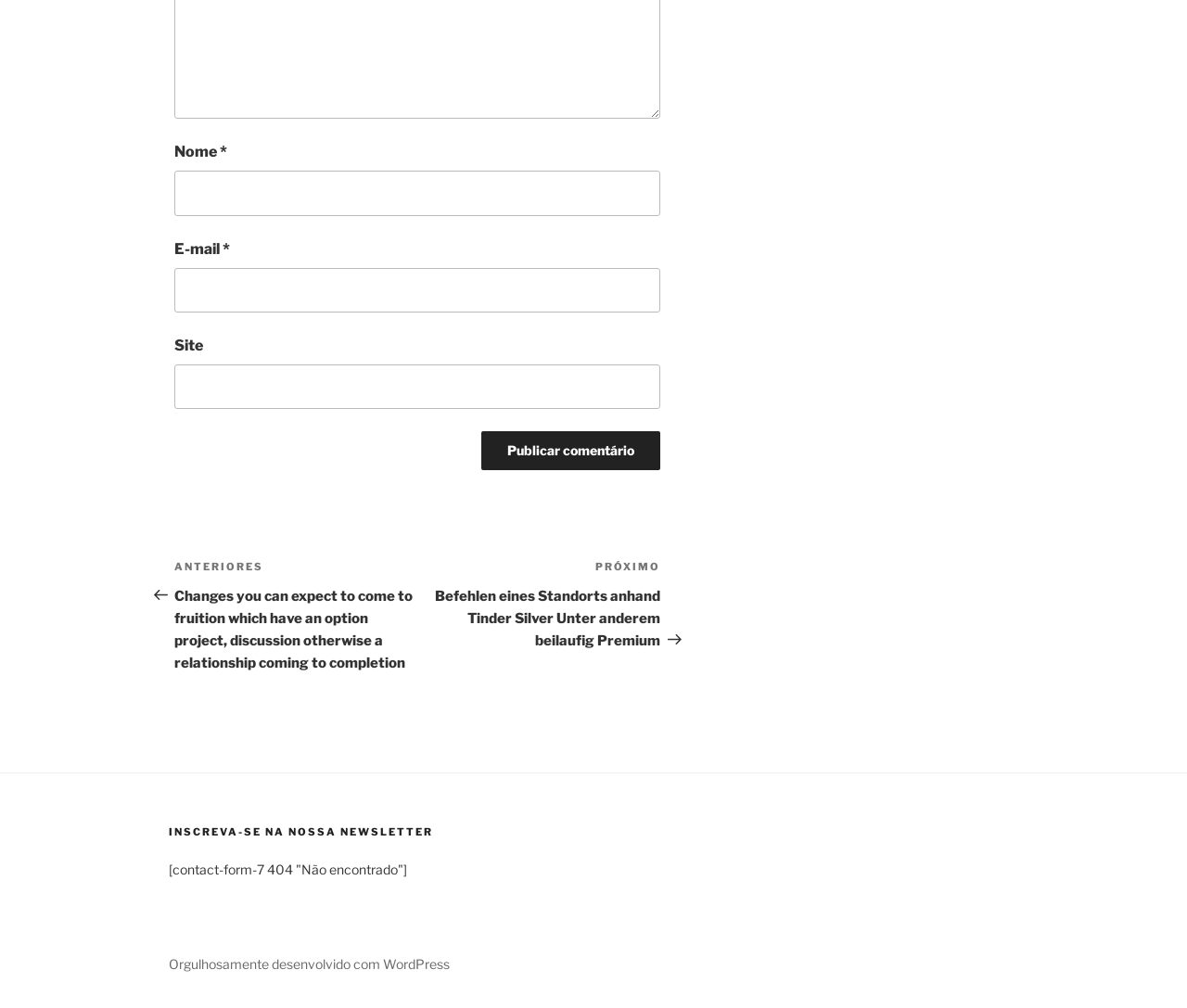Answer with a single word or phrase: 
What is the navigation section below the comment form?

Posts